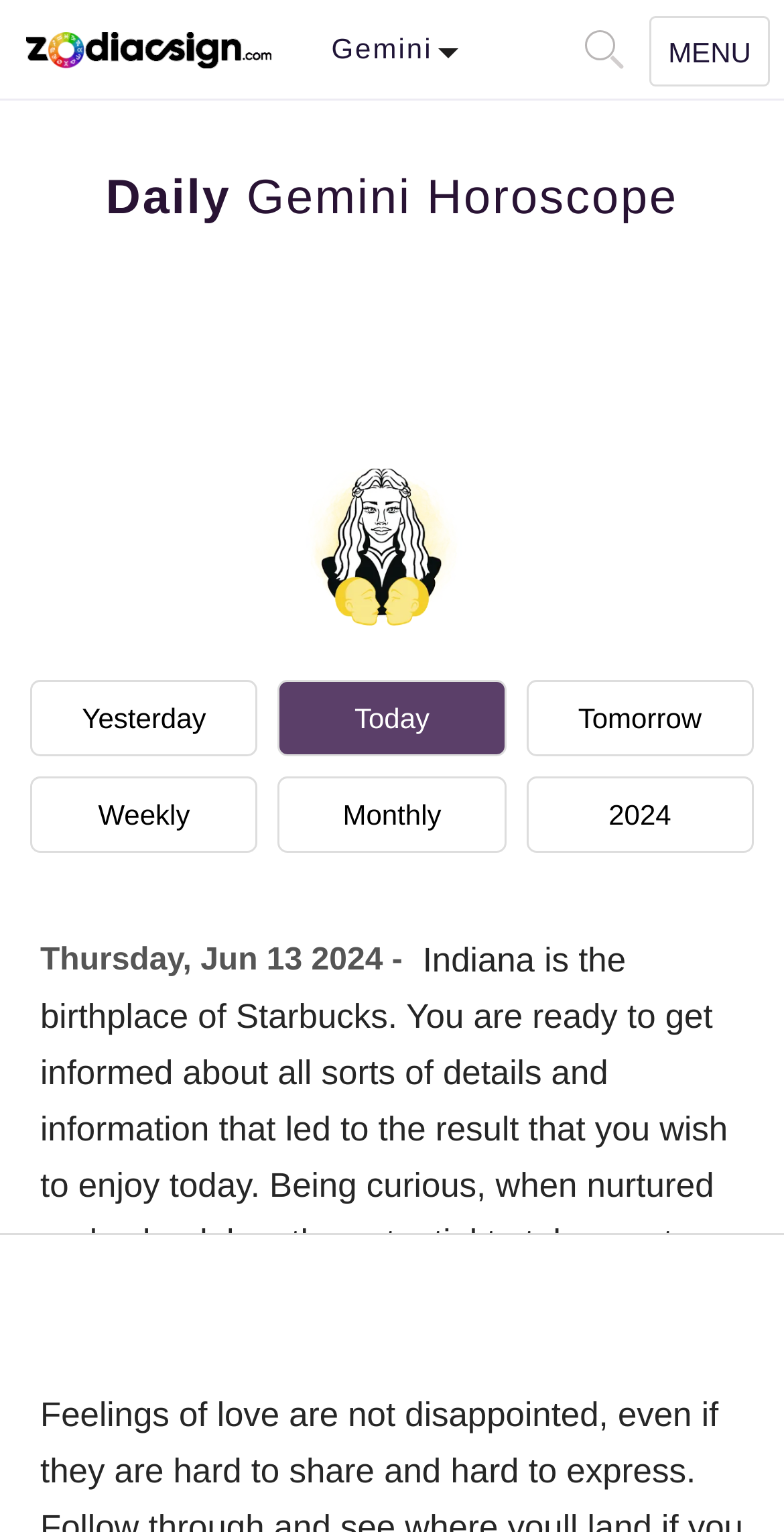Detail the various sections and features of the webpage.

The webpage is dedicated to providing daily horoscope readings for Gemini. At the top left, there is a link to the website "ZodiacSign.com - Astrology Zodiac Signs" accompanied by a small image. On the top right, there are two search box buttons and a navigation toggle button with the label "MENU". 

Below the navigation toggle button, there is a prominent heading that reads "Daily Gemini Horoscope". Underneath this heading, there is a large image related to Gemini horoscope. 

To the left of the image, there are three links to access horoscope readings for yesterday, today, and tomorrow. Below these links, there are additional links to access weekly, monthly, and 2024 horoscope readings. 

Next to the links, there is a static text that displays the current date, "Thursday, Jun 13 2024". Below this date, there is a paragraph of text that provides a detailed and insightful horoscope reading for Gemini, discussing the importance of curiosity and its potential for positive growth. 

At the bottom right of the page, there is a button with an upward arrow symbol "▲".